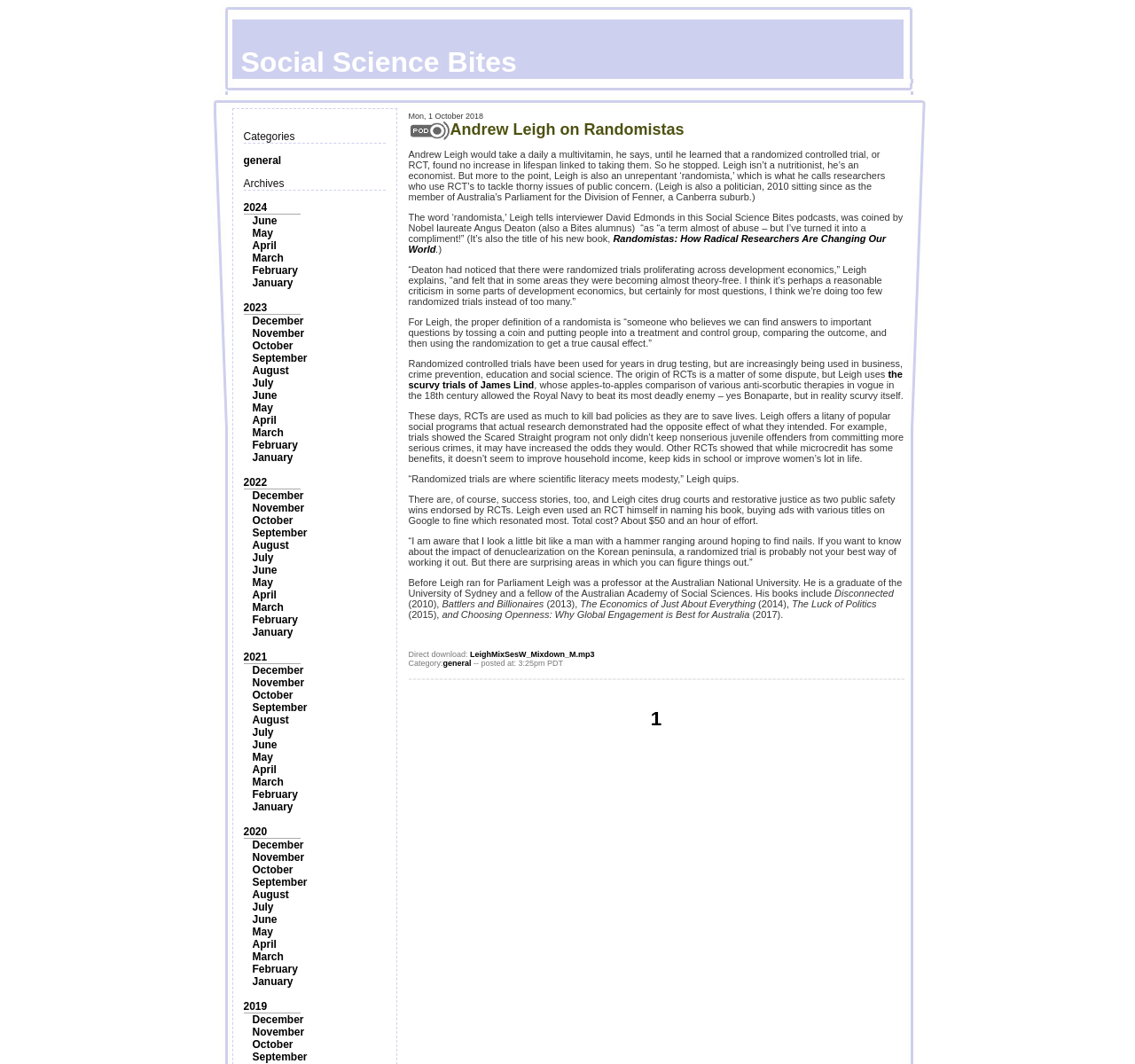Give an in-depth explanation of the webpage layout and content.

The webpage is titled "Social Science Bites" and features a prominent image at the top. Below the image, there are two columns of links and text. The left column contains links to categories and archives, including "Categories", "Archives", and specific years and months, such as "2024", "June", and "2023". 

The right column contains a table with a single row, which displays a podcast episode. The episode is titled "Andrew Leigh on Randomistas" and features an image, a brief summary, and a link to download the episode. The summary describes Andrew Leigh, an economist and politician, who discusses the use of randomized controlled trials (RCTs) in social science research. The text explains that Leigh uses RCTs to tackle complex issues and provides examples of successful applications, as well as instances where RCTs have shown that popular social programs have had the opposite effect of what was intended.

Overall, the webpage appears to be a podcast or blog focused on social science research, with a particular emphasis on the use of RCTs.